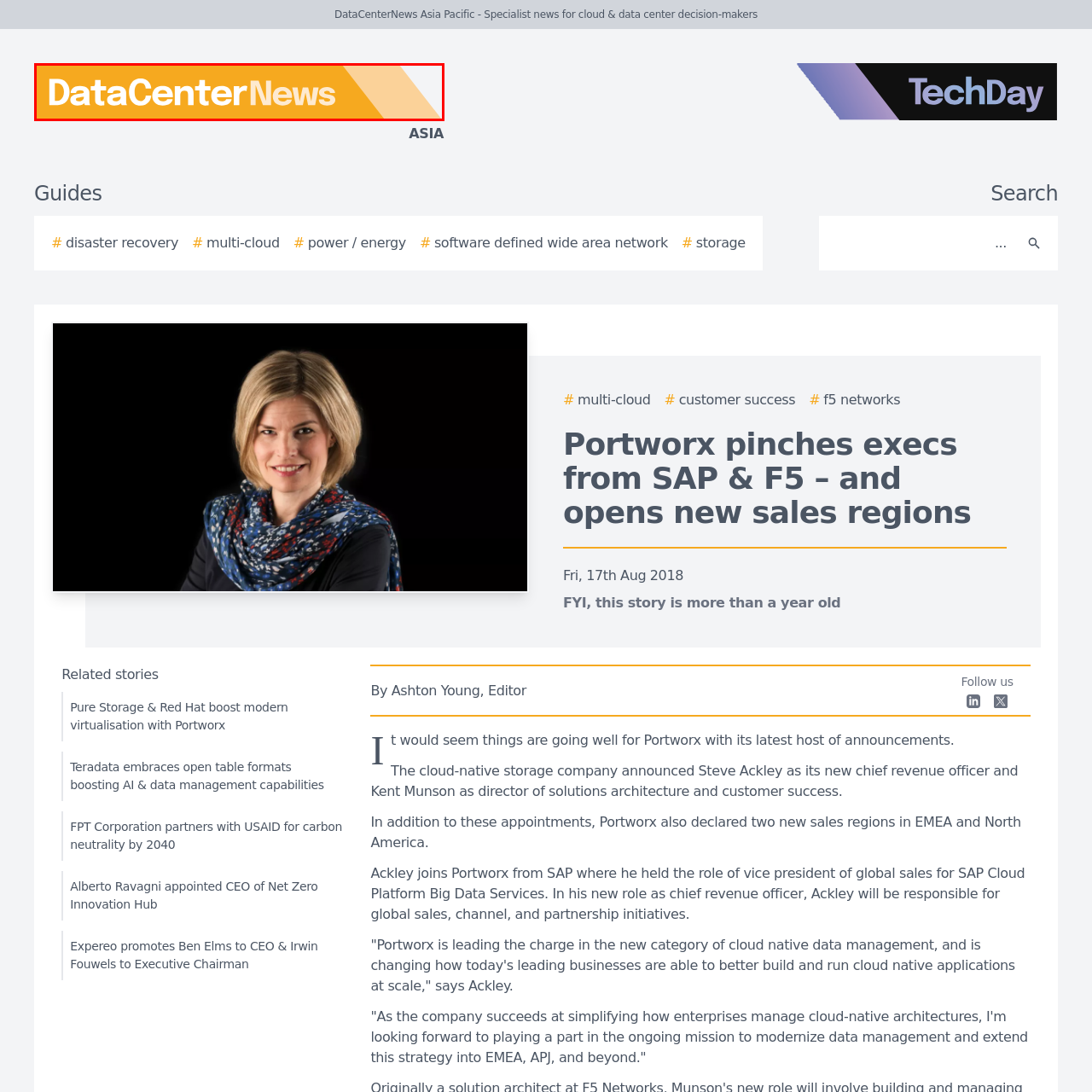Examine the section enclosed by the red box and give a brief answer to the question: What region does the publication focus on?

Asia Pacific